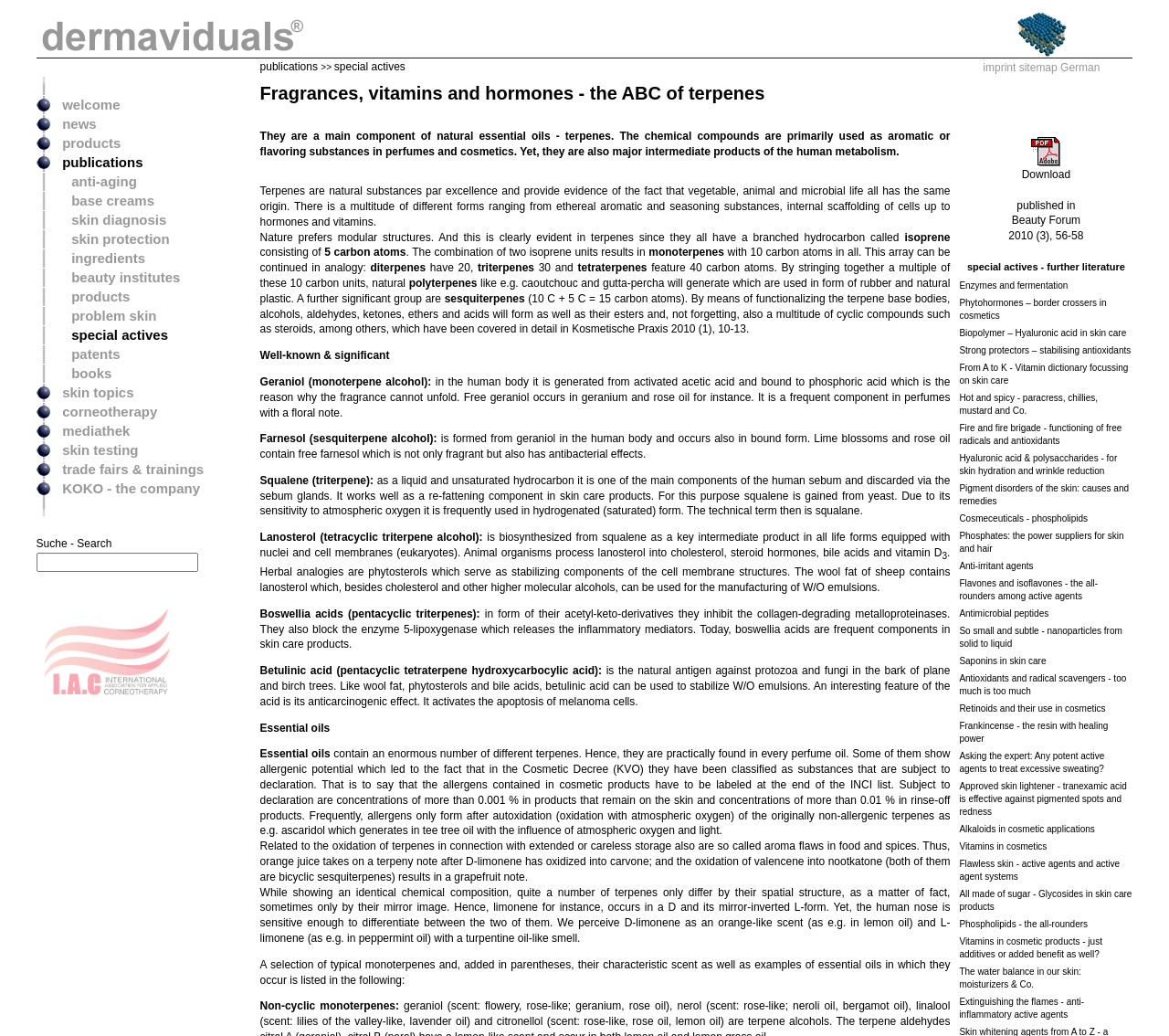Explain the webpage in detail.

The webpage is about fragrances, vitamins, and hormones, specifically focusing on the ABC of terpenes. At the top, there is a logo of "dermaviduals" and "DMS" on the left and right sides, respectively. Below this, there is a navigation menu with links to "publications", "imprint", "sitemap", and "German".

The main content of the webpage is a table with multiple rows, each containing a vertical line separator and a link to a specific topic. The topics include "welcome", "news", "products", "publications", "anti-aging", "base creams", "skin diagnosis", "skin protection", "ingredients", and "beauty institutes". The vertical line separators are evenly spaced, separating each topic from the next.

The layout of the webpage is organized, with a clear hierarchy of elements. The logo and navigation menu are at the top, followed by the main content table. The table rows are evenly spaced, making it easy to scan and read the different topics. Overall, the webpage appears to be a resource for learning about fragrances, vitamins, and hormones, with a focus on terpenes.